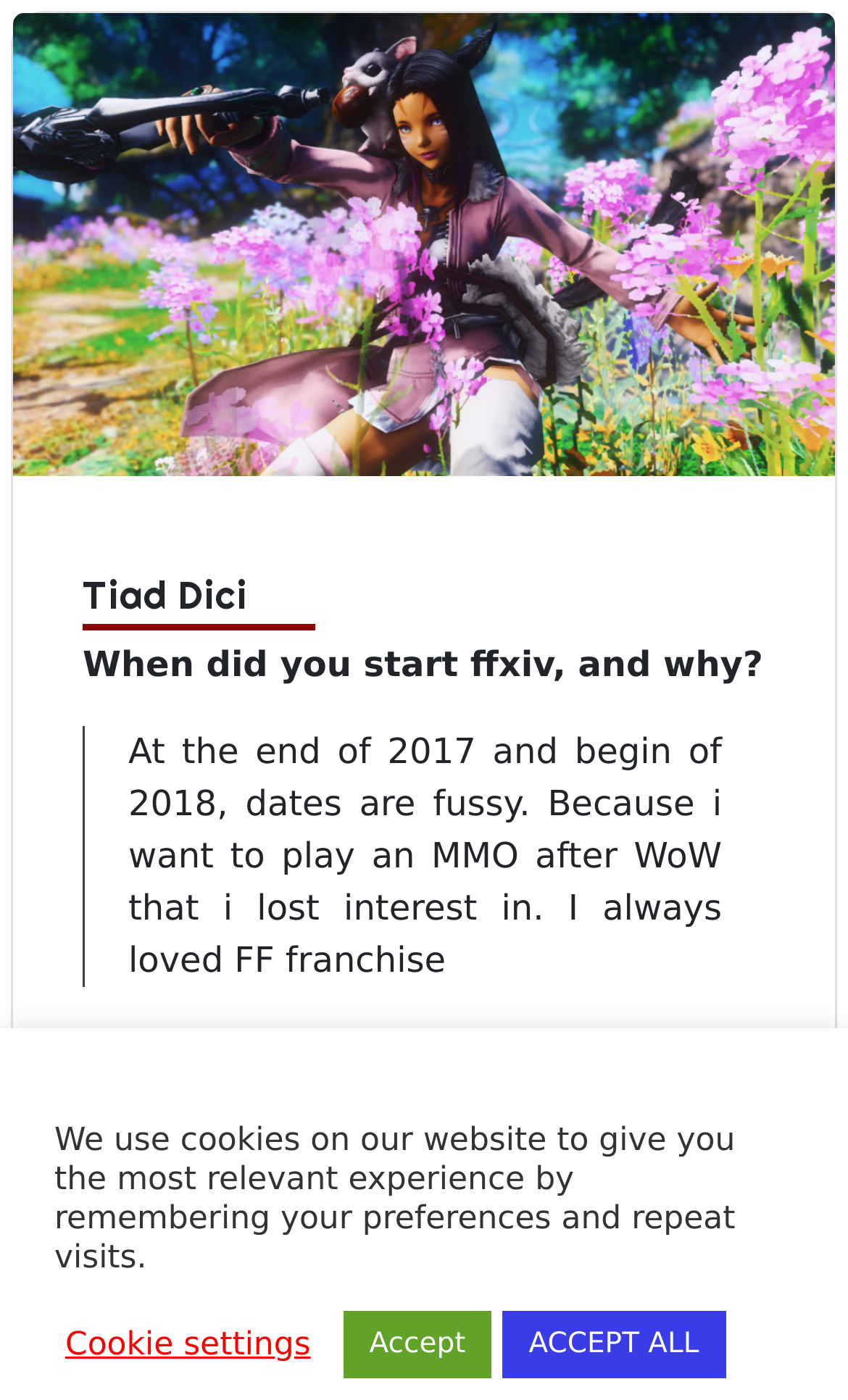Please determine the bounding box coordinates for the UI element described here. Use the format (top-left x, top-left y, bottom-right x, bottom-right y) with values bounded between 0 and 1: ACCEPT ALL

[0.593, 0.936, 0.855, 0.984]